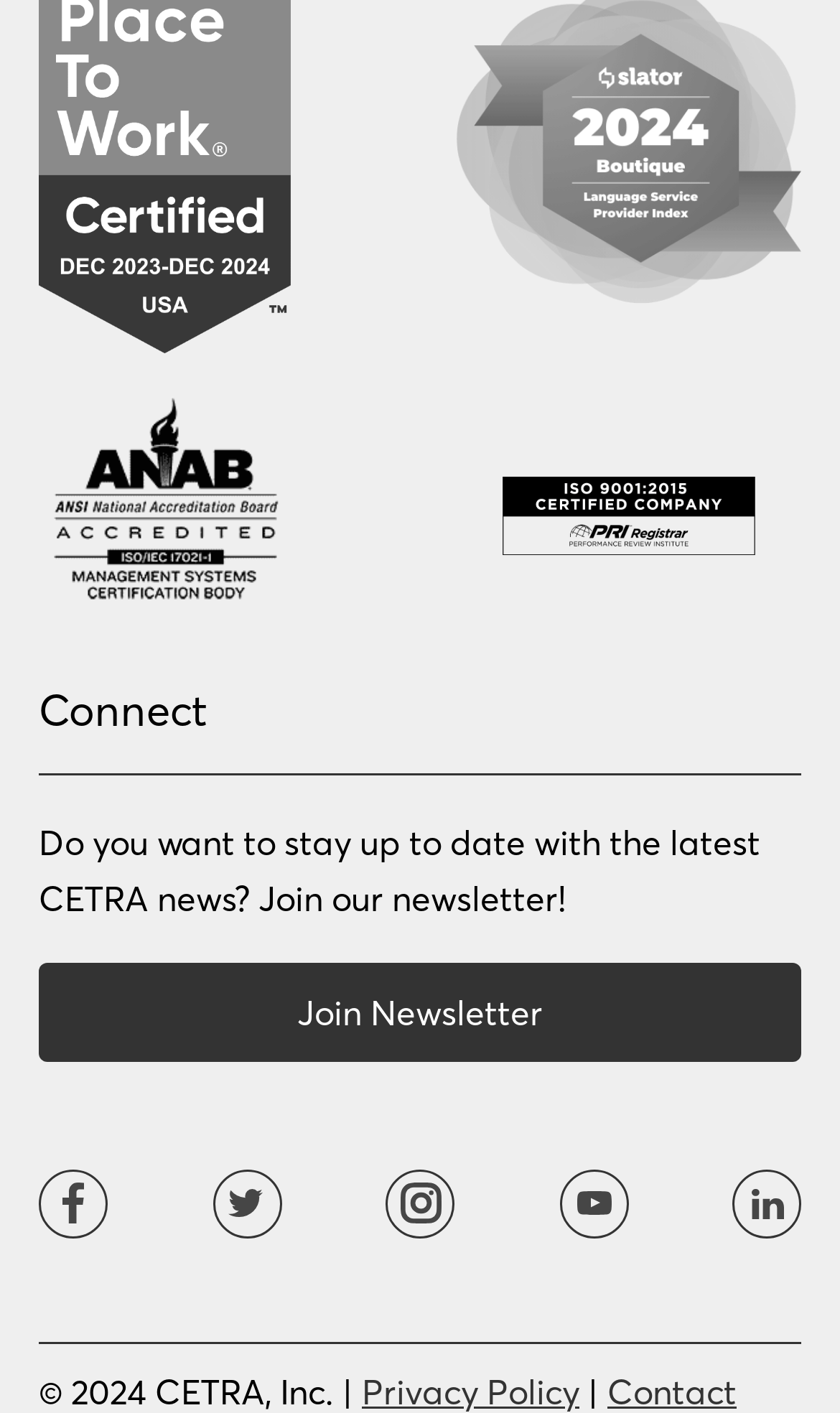Please respond to the question with a concise word or phrase:
How many links are there in the footer?

3